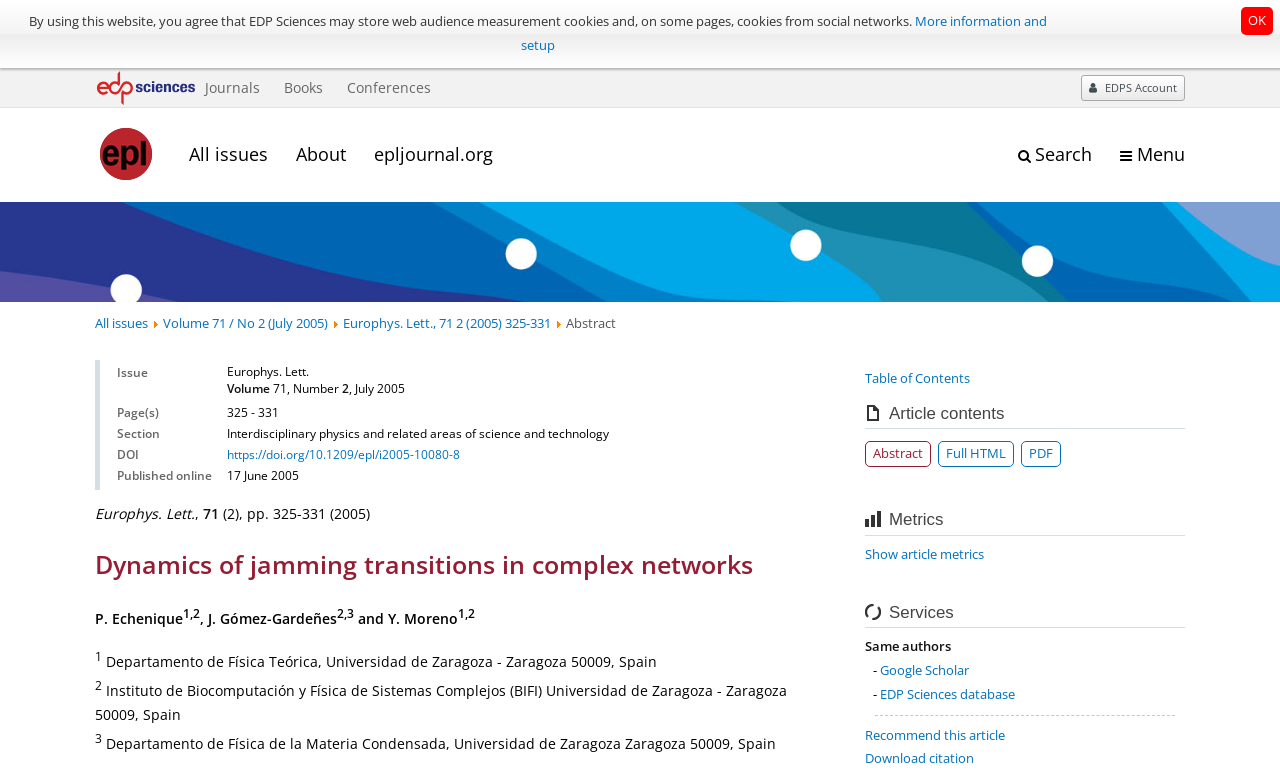Given the element description, predict the bounding box coordinates in the format (top-left x, top-left y, bottom-right x, bottom-right y), using floating point numbers between 0 and 1: Full HTML

[0.733, 0.57, 0.792, 0.604]